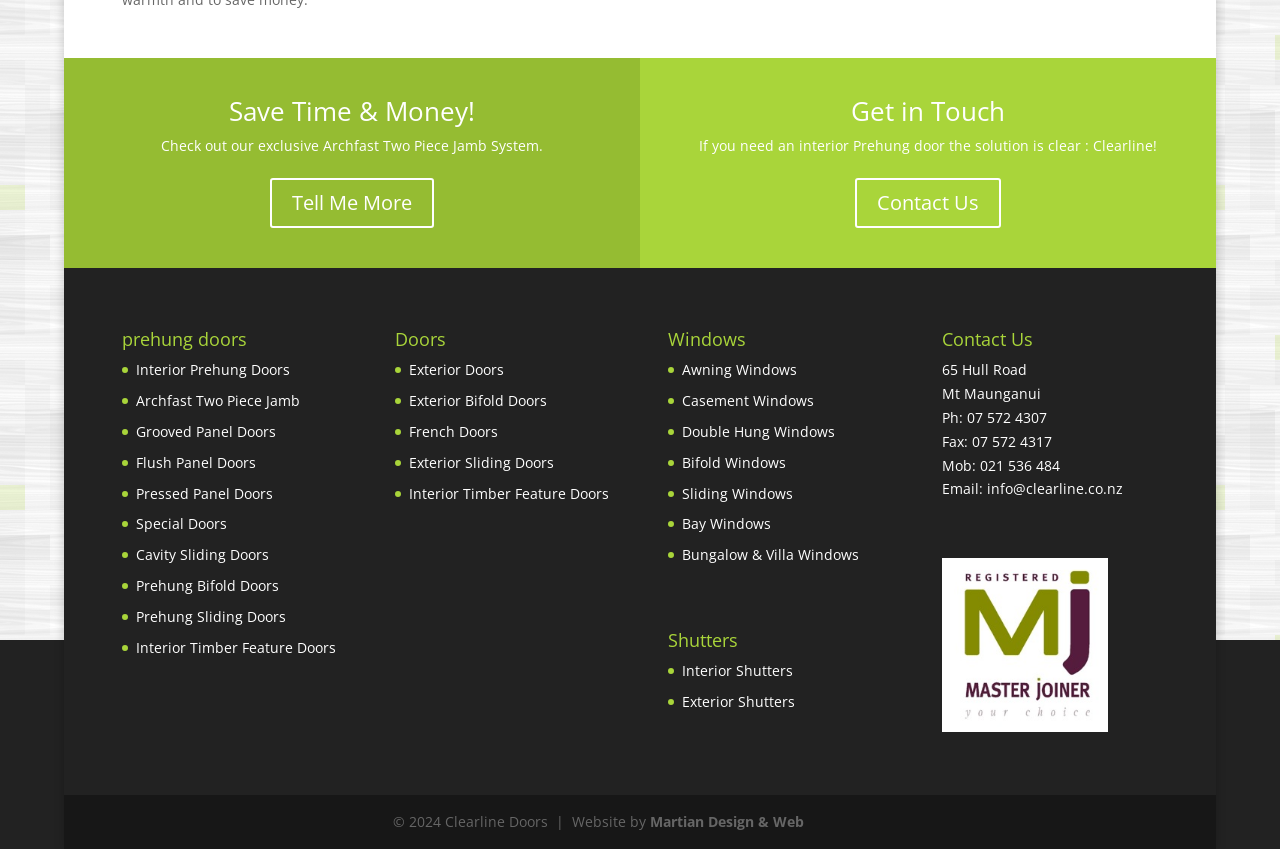Please provide the bounding box coordinates in the format (top-left x, top-left y, bottom-right x, bottom-right y). Remember, all values are floating point numbers between 0 and 1. What is the bounding box coordinate of the region described as: Martian Design & Web

[0.508, 0.957, 0.628, 0.979]